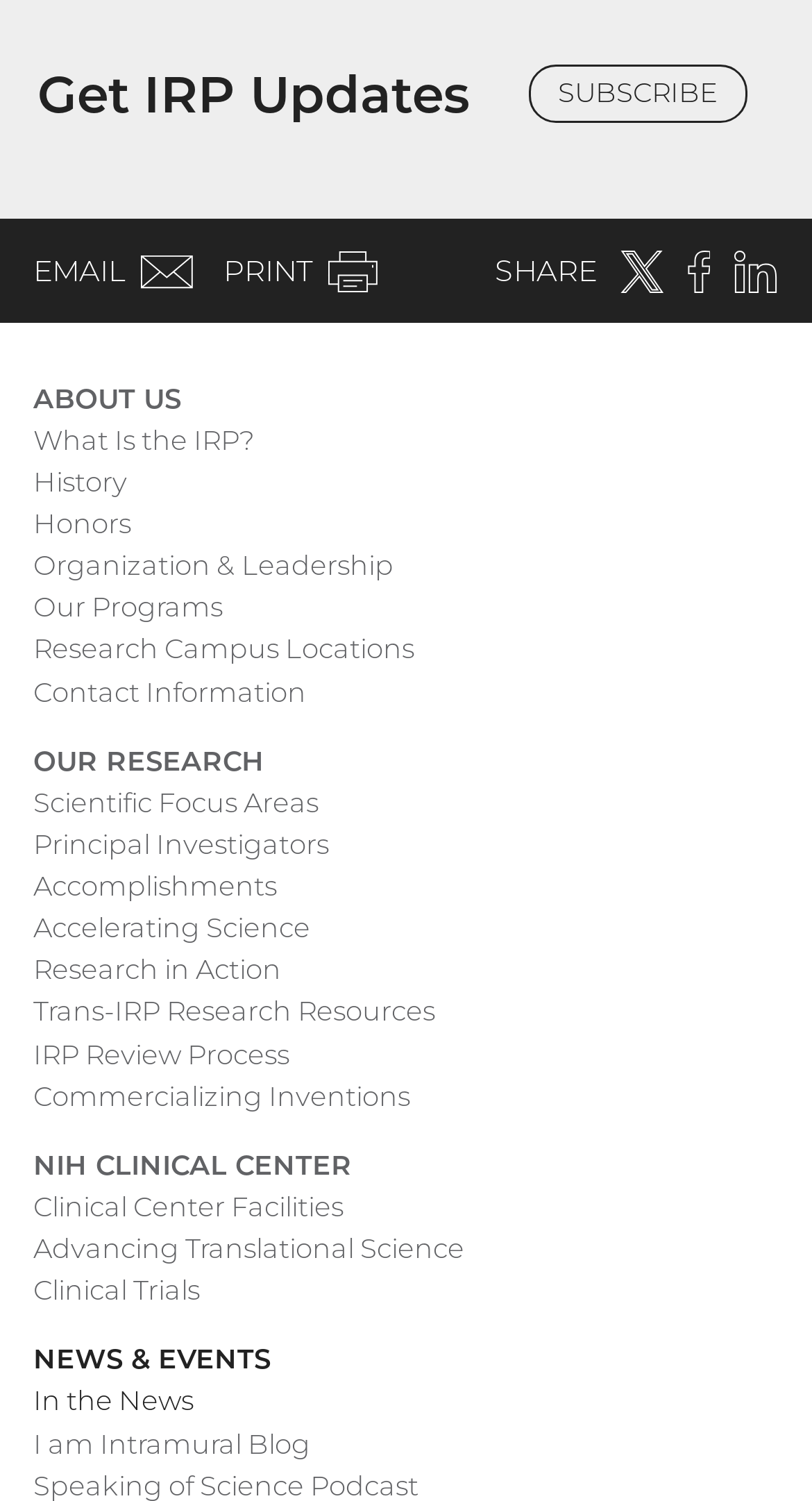Give the bounding box coordinates for the element described as: "LinkedIn (external link)".

[0.903, 0.165, 0.959, 0.196]